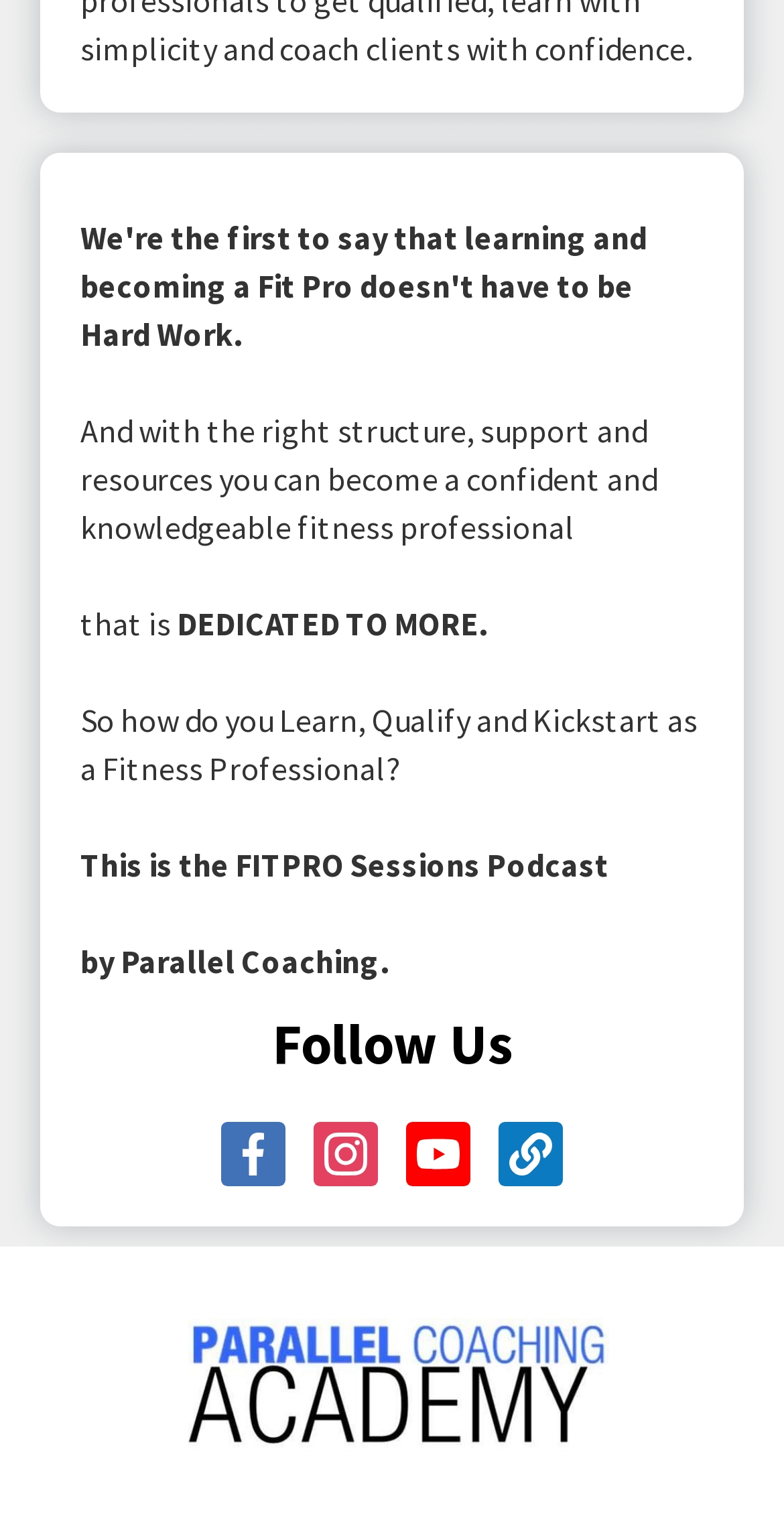What is the name of the podcast?
Your answer should be a single word or phrase derived from the screenshot.

FITPRO Sessions Podcast